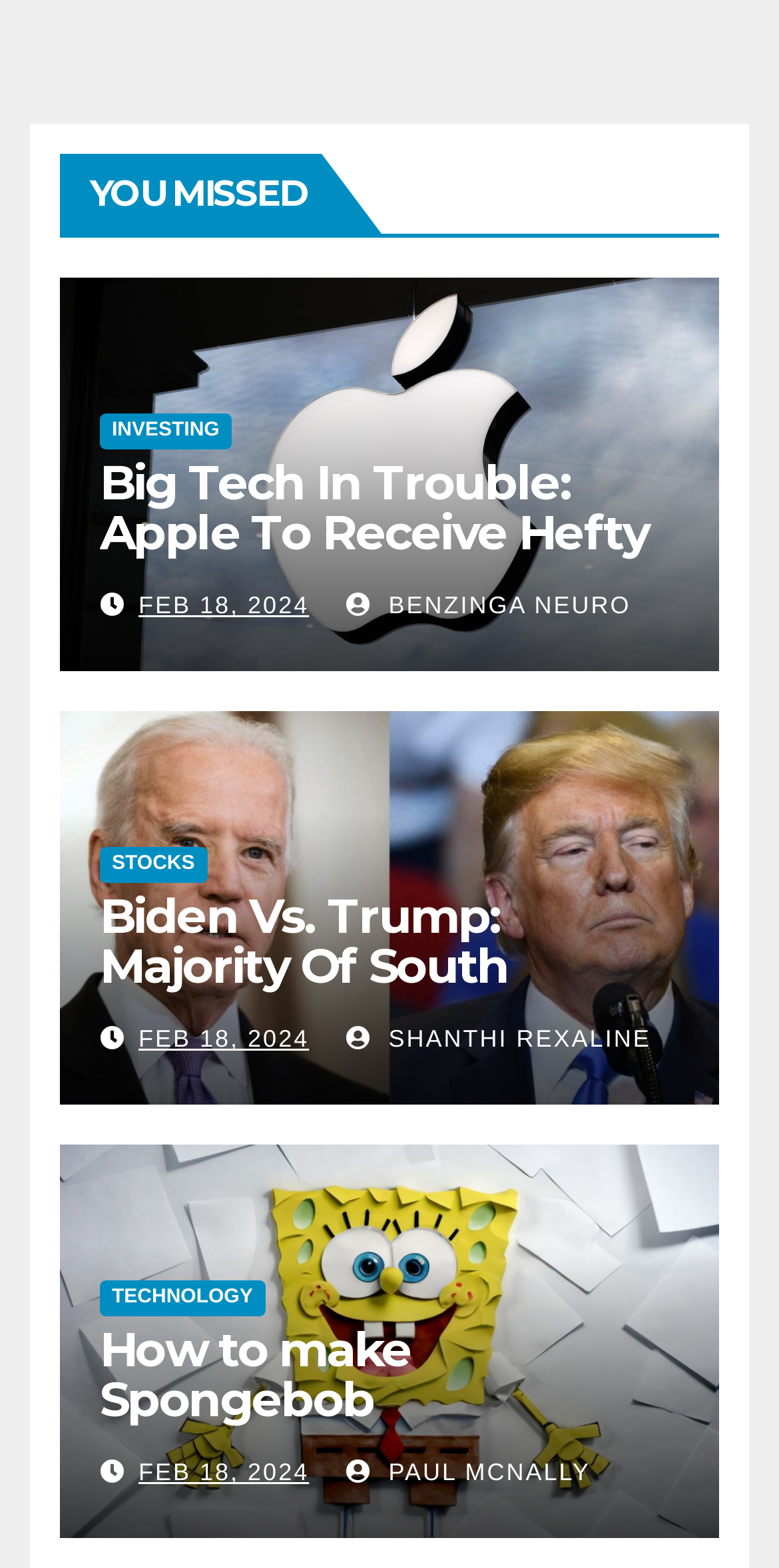Carefully observe the image and respond to the question with a detailed answer:
What categories are the news articles organized into?

I can see links with text 'STOCKS' and 'TECHNOLOGY' on the webpage, which appear to be categories or sections that the news articles are organized into. This suggests that the webpage is categorizing news articles into different topics or sections.